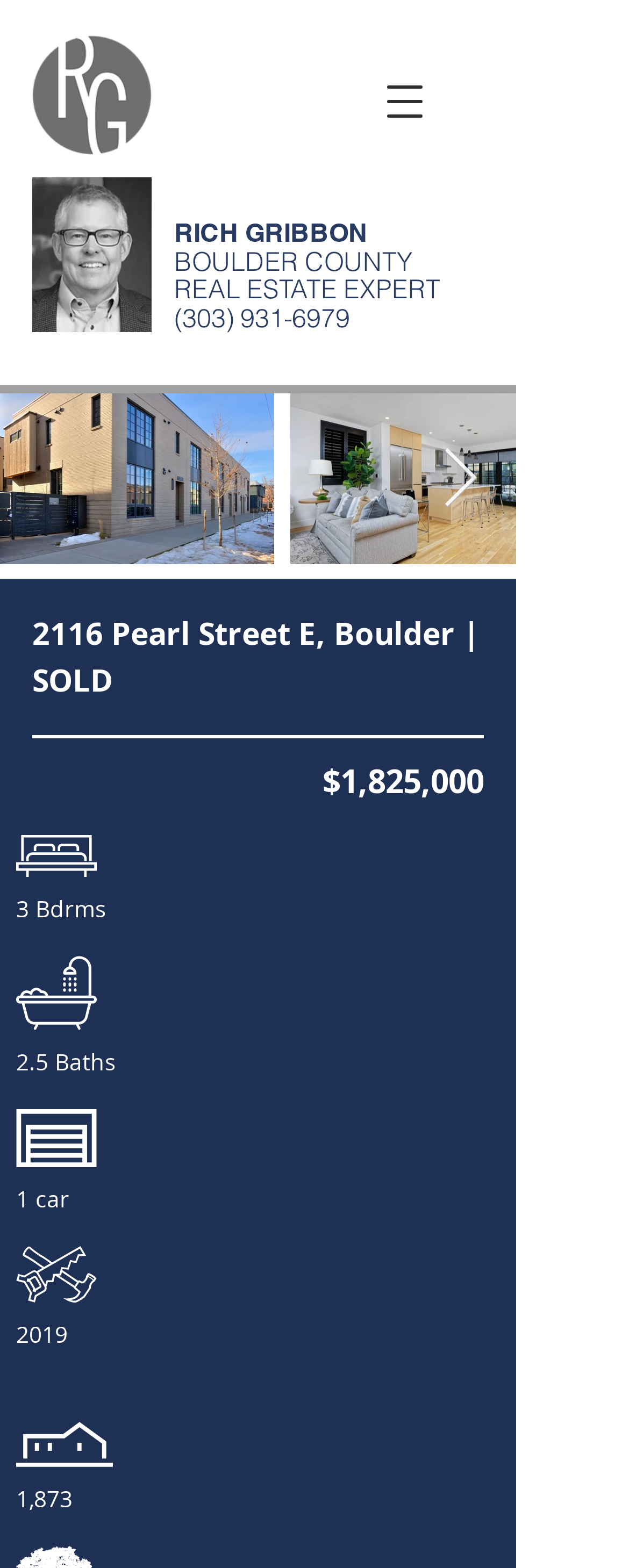Given the content of the image, can you provide a detailed answer to the question?
What is the name of the real estate expert?

The name of the real estate expert can be found in the heading element 'RICH GRIBBON' which is located at the top of the webpage.